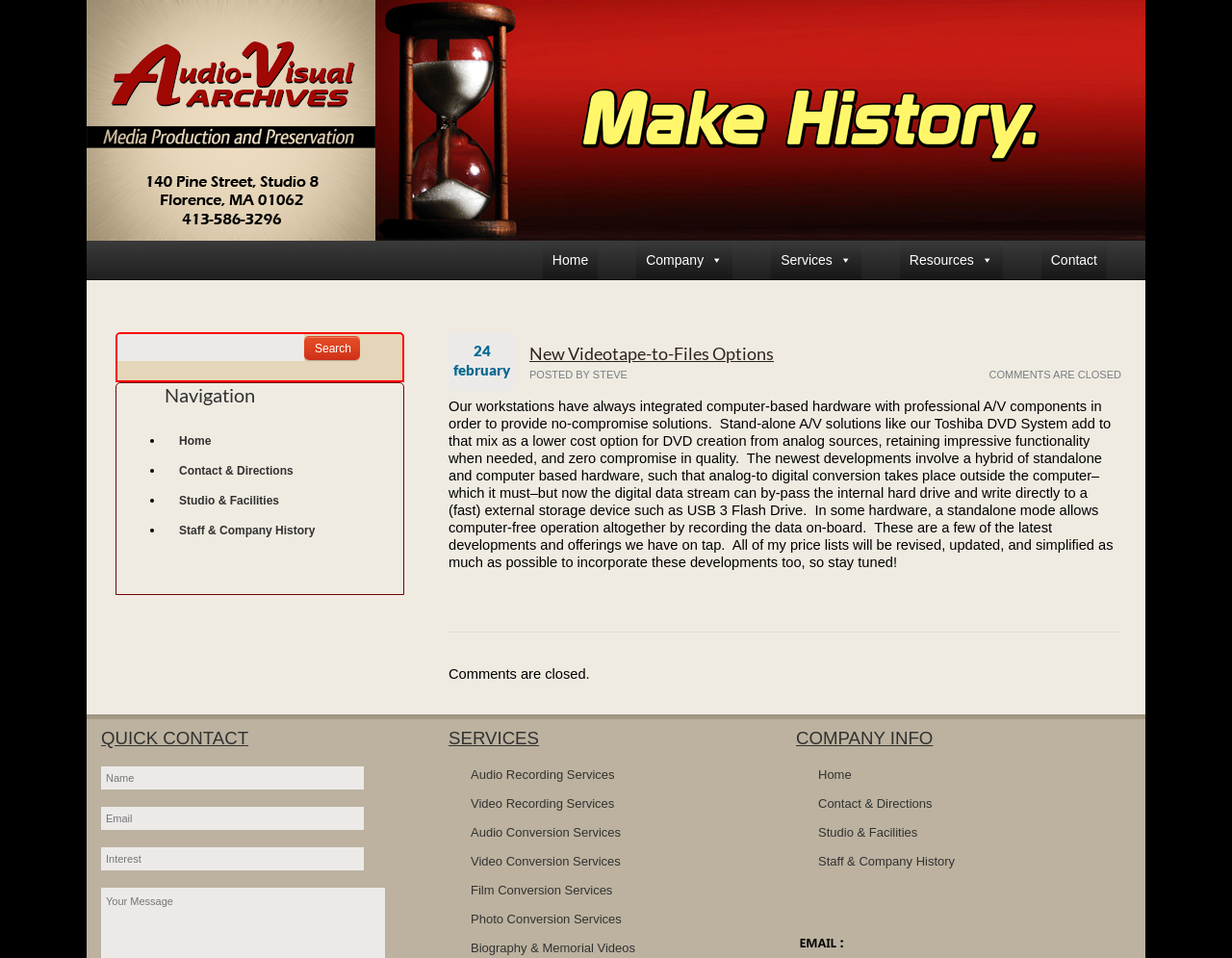Please specify the coordinates of the bounding box for the element that should be clicked to carry out this instruction: "Fill in the 'Name' field". The coordinates must be four float numbers between 0 and 1, formatted as [left, top, right, bottom].

[0.082, 0.8, 0.295, 0.824]